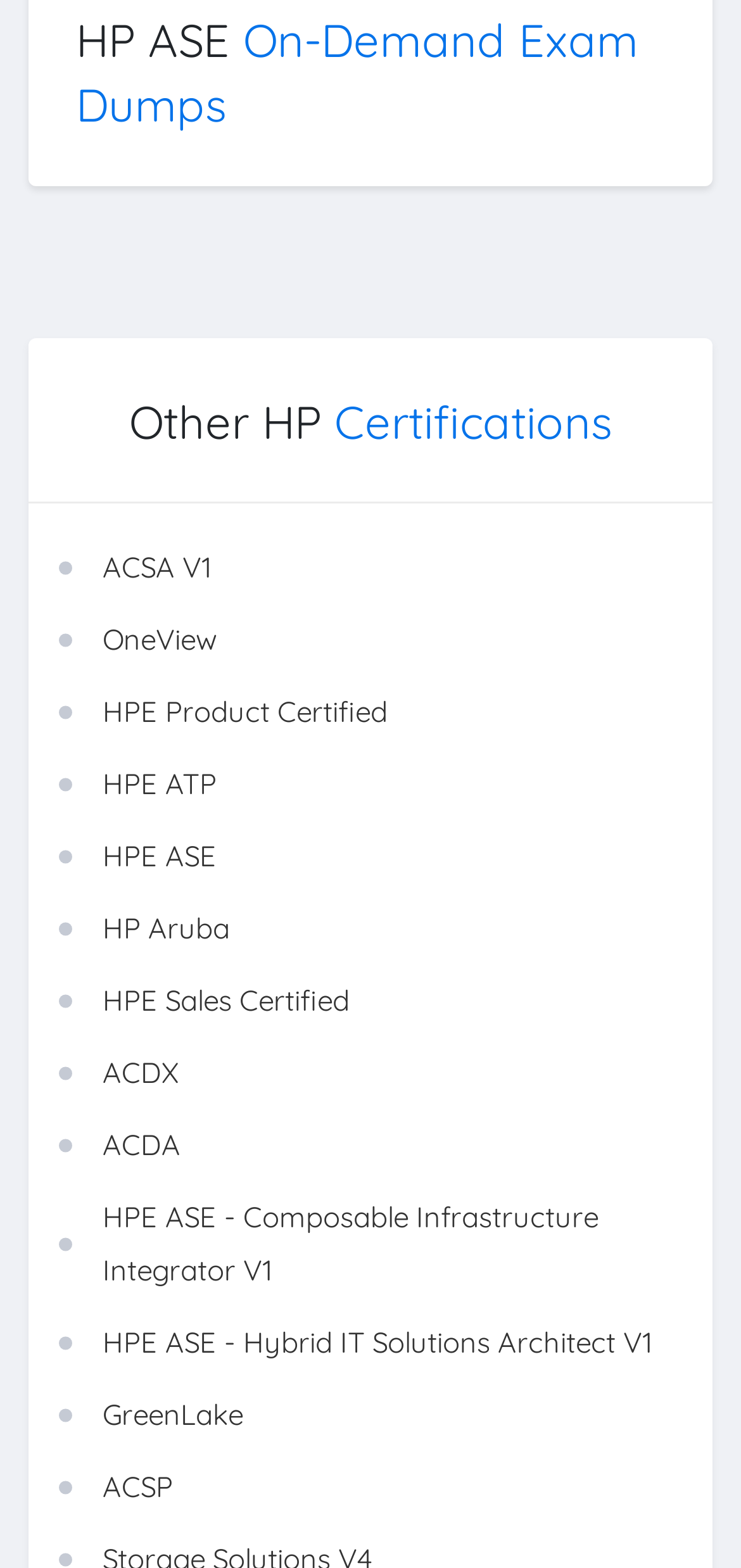What is the vertical position of the 'HPE ATP' link?
Look at the image and answer with only one word or phrase.

Above HPE ASE